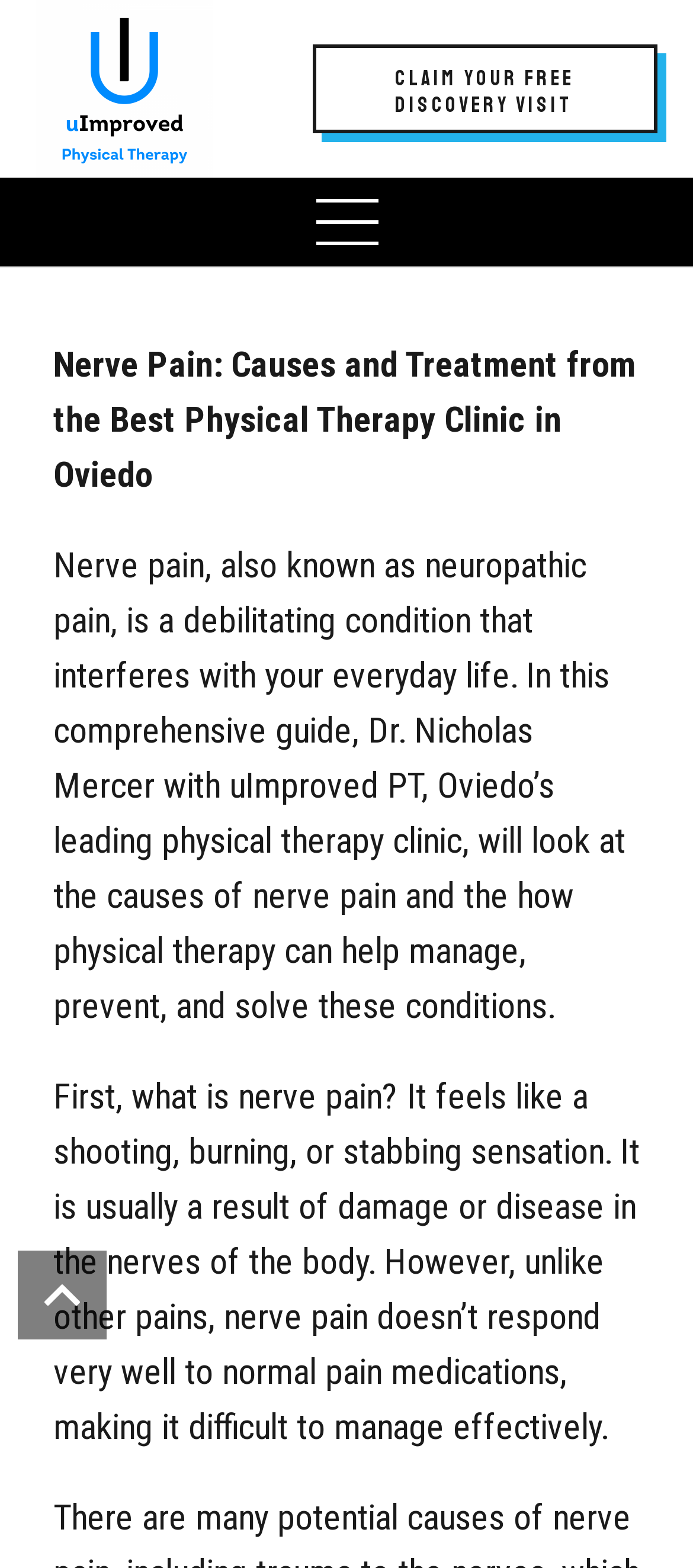How many links are there in the top section of the webpage?
Using the image provided, answer with just one word or phrase.

3